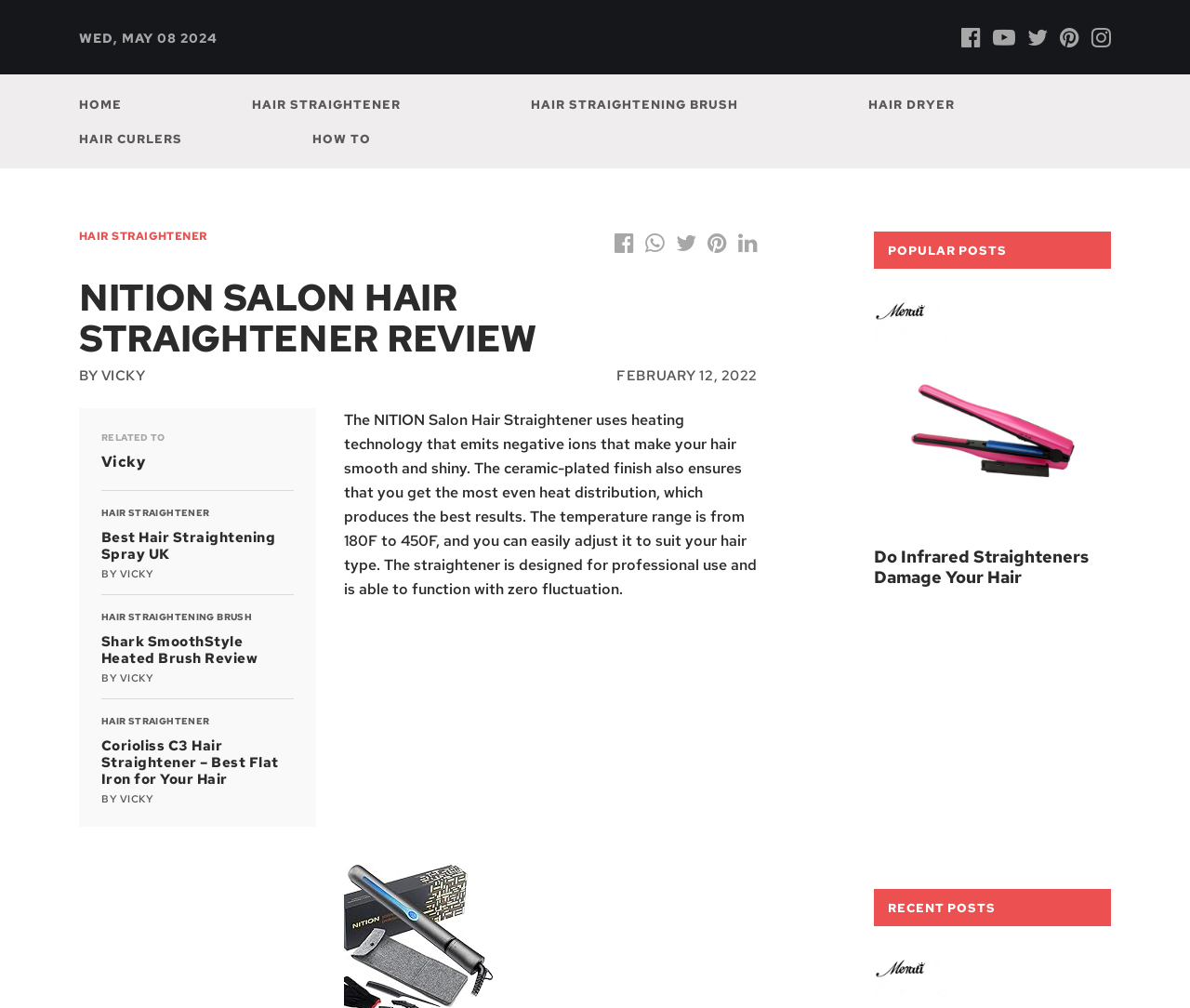Find the bounding box coordinates of the element you need to click on to perform this action: 'Click on the Do Infrared Straighteners Damage Your Hair link'. The coordinates should be represented by four float values between 0 and 1, in the format [left, top, right, bottom].

[0.734, 0.541, 0.915, 0.583]